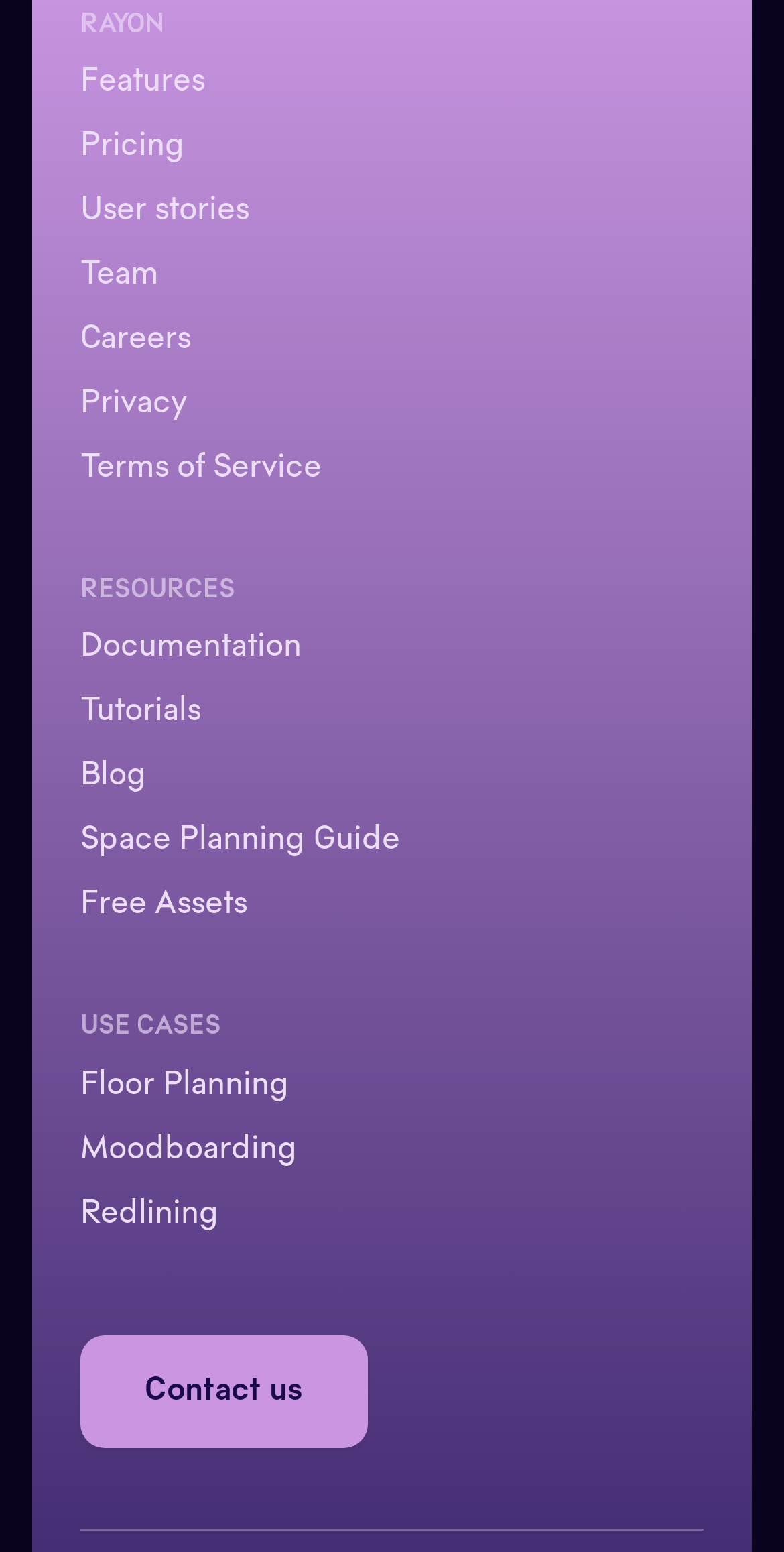Answer the question below in one word or phrase:
How many links are under 'RESOURCES'?

5